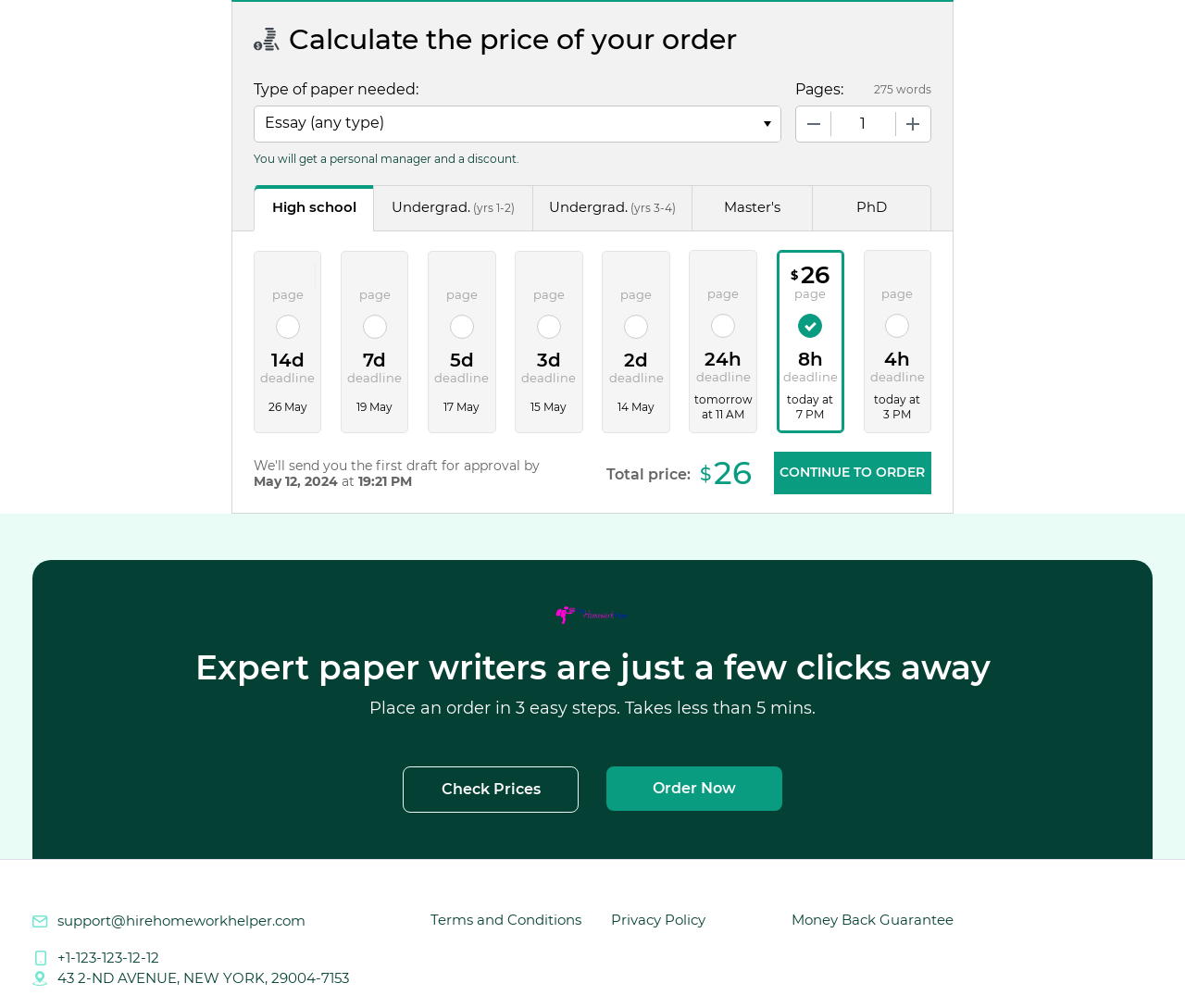Answer the question in one word or a short phrase:
What is the default number of pages?

1